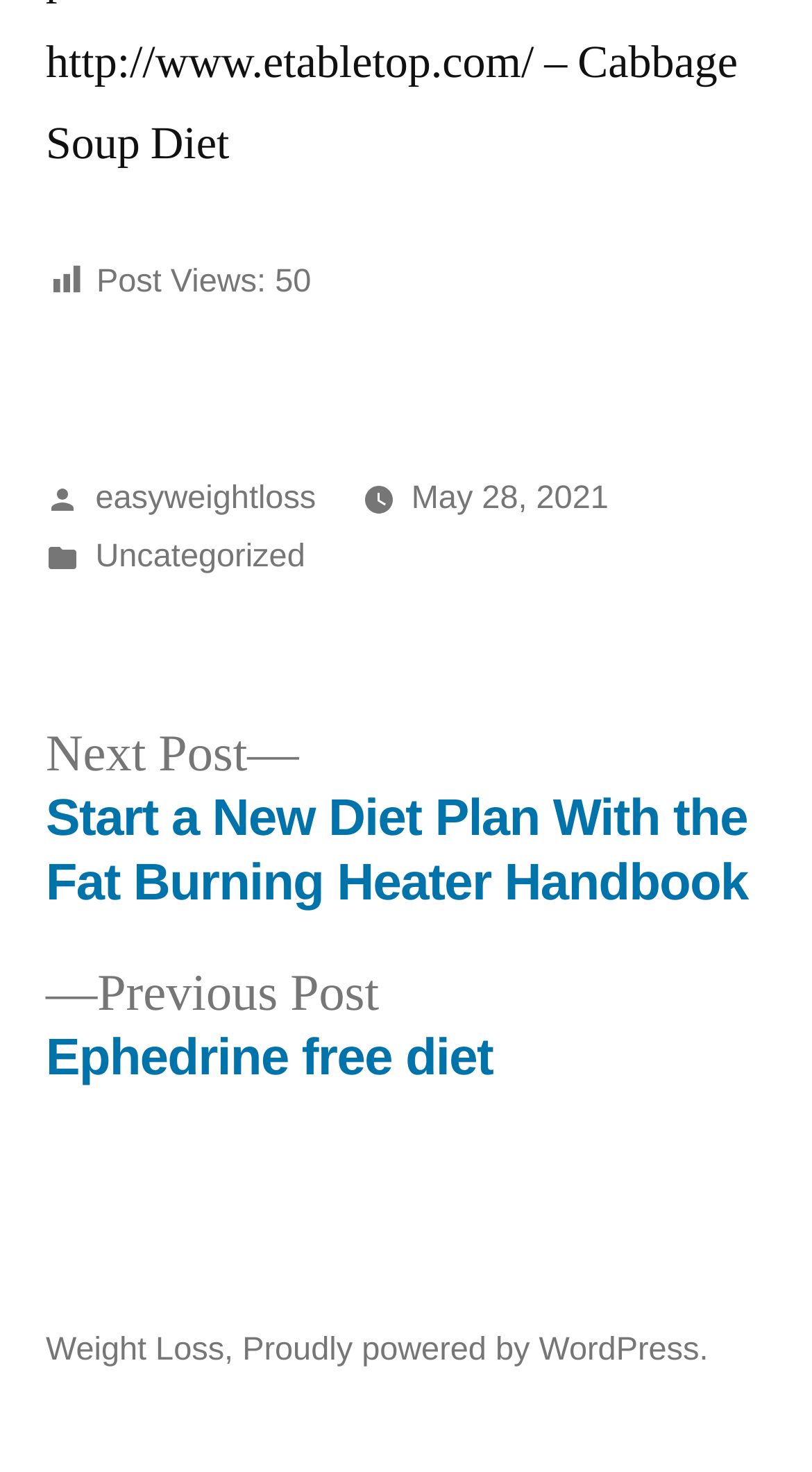Extract the bounding box coordinates for the described element: "Proudly powered by WordPress.". The coordinates should be represented as four float numbers between 0 and 1: [left, top, right, bottom].

[0.298, 0.905, 0.872, 0.929]